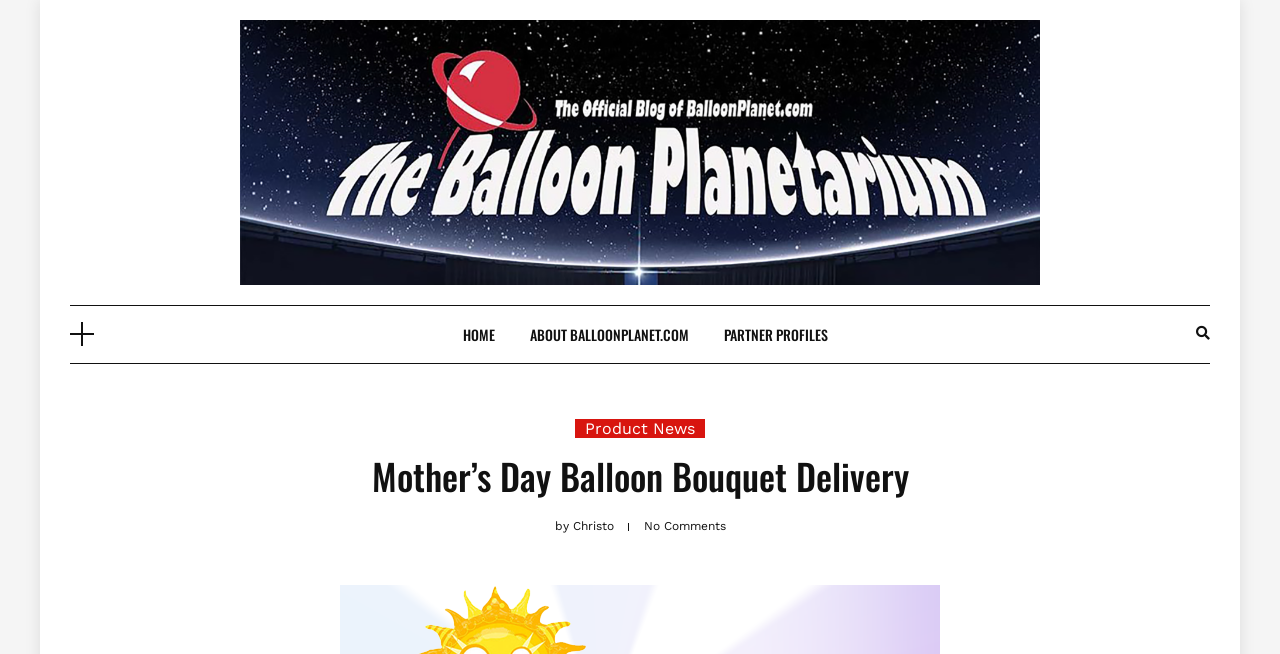What is the purpose of the textbox?
Please look at the screenshot and answer in one word or a short phrase.

Search